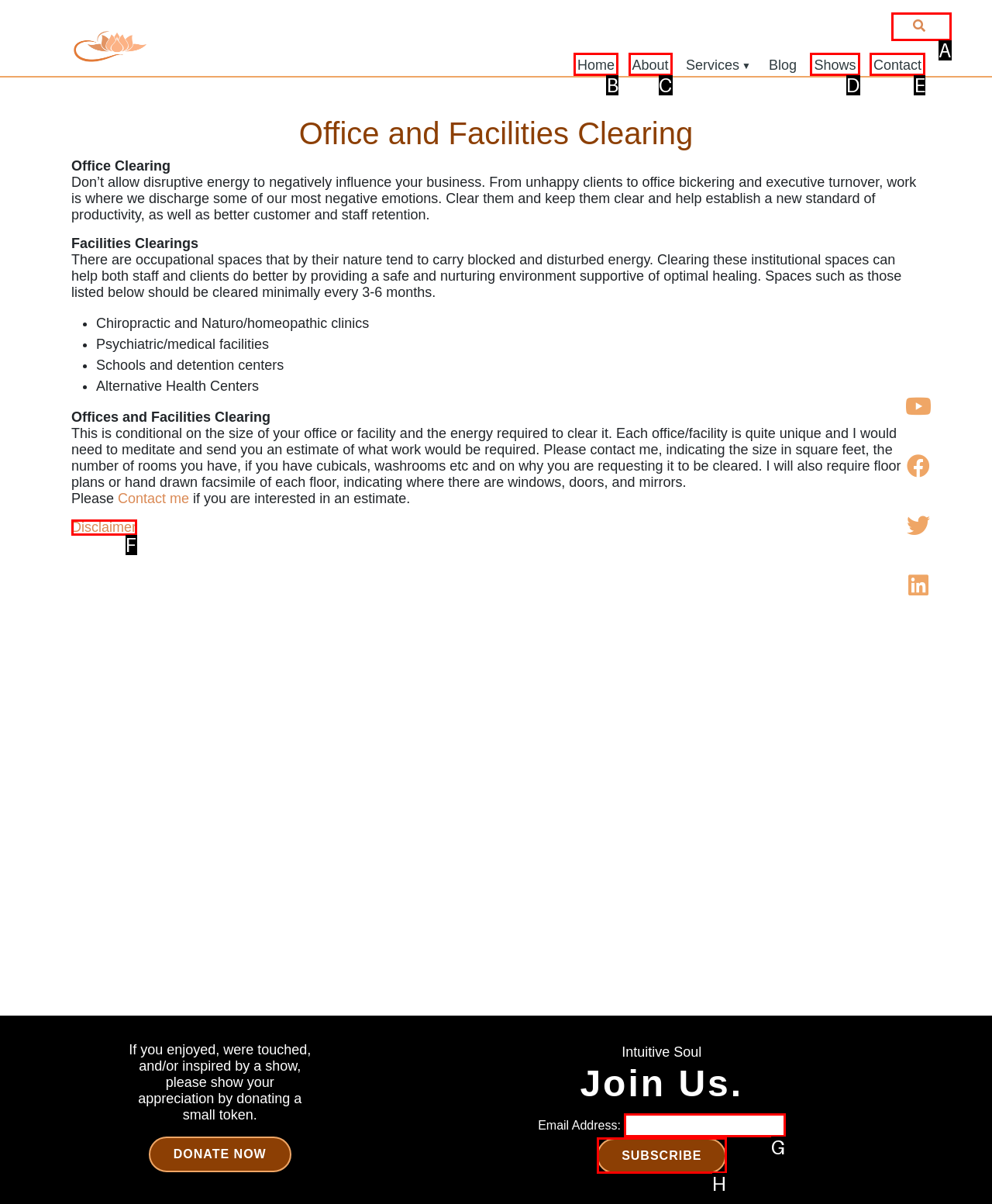Tell me which one HTML element best matches the description: Politics Answer with the option's letter from the given choices directly.

None